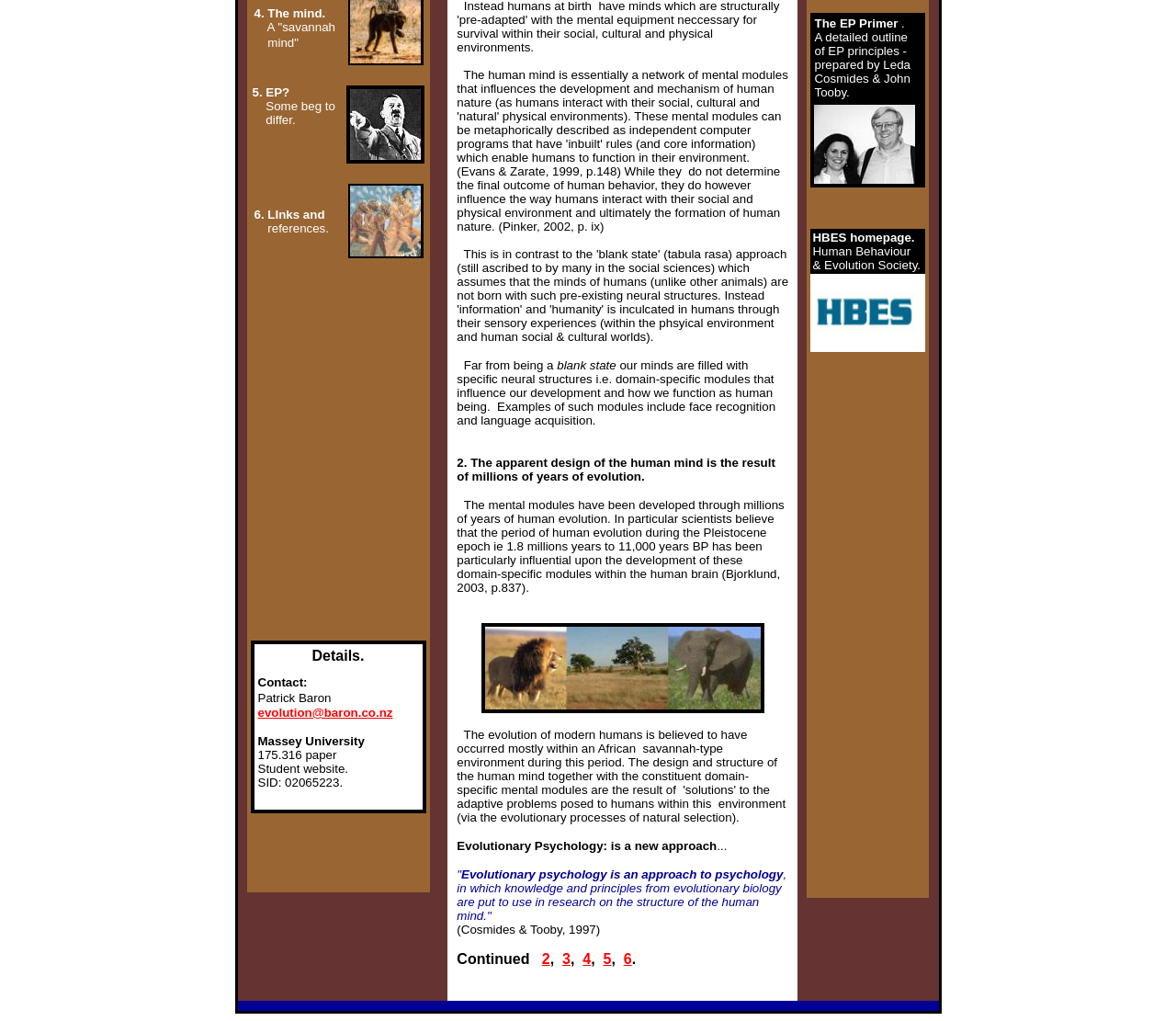Extract the bounding box coordinates for the UI element described as: "NextOut-of-zone enrolment feedback surveyNext".

None